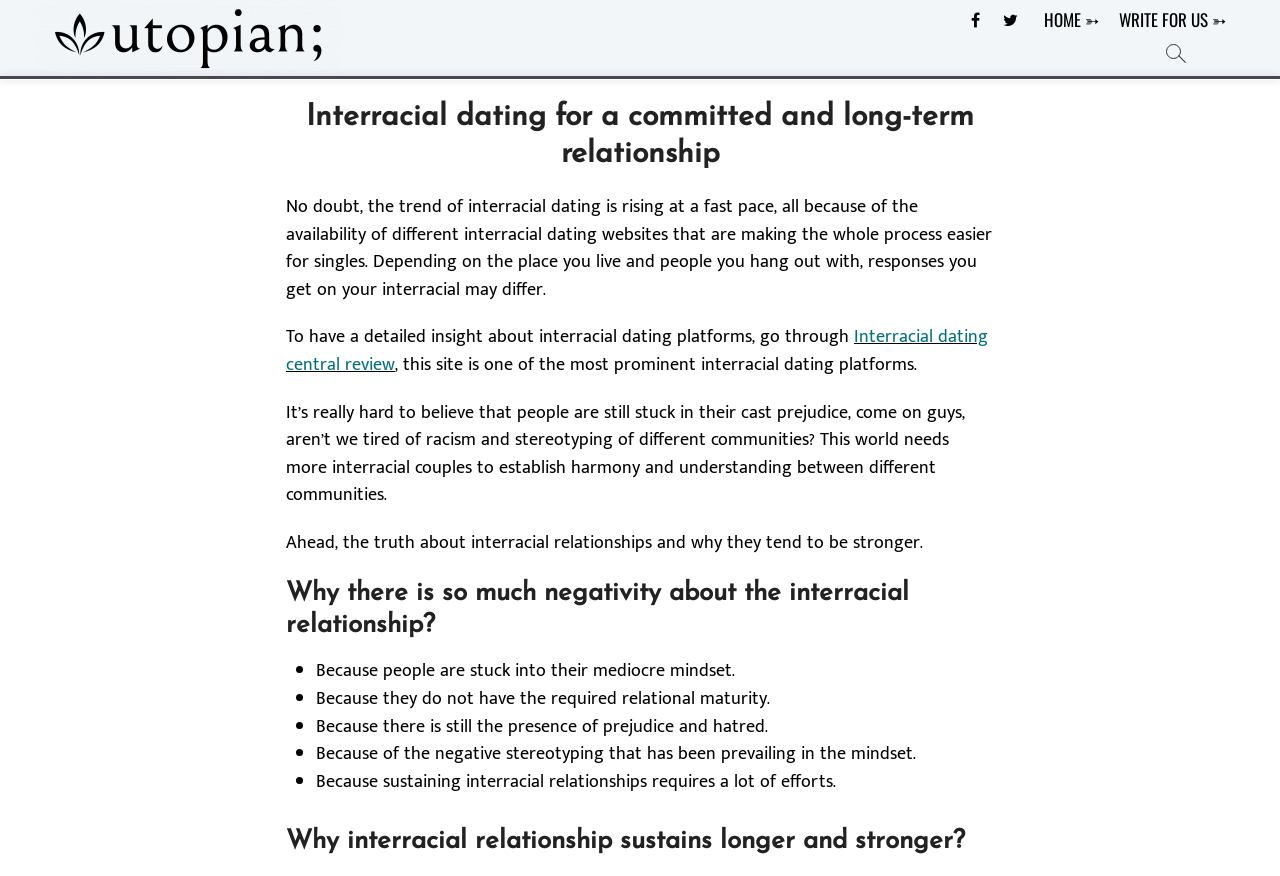Give an extensive and precise description of the webpage.

This webpage is about interracial dating and relationships. At the top, there is a navigation menu with links to "HOME" and "WRITE FOR US". Next to the navigation menu, there are social media links to Facebook and Twitter. On the top right corner, there is a button.

Below the navigation menu, there is a header that reads "Interracial dating for a committed and long-term relationship". Underneath the header, there is a paragraph of text that discusses the trend of interracial dating and how it is becoming easier due to the availability of various interracial dating websites.

Following the paragraph, there is a link to "Interracial dating central review" and a brief description of the site. The text then expresses frustration about people still being stuck in their prejudices and stereotypes, and how interracial couples can help establish harmony and understanding between different communities.

The webpage then poses a question, "Why there is so much negativity about the interracial relationship?" and provides a list of reasons, including people being stuck in their mediocre mindset, lacking relational maturity, and the presence of prejudice and hatred.

Finally, the webpage asks, "Why interracial relationship sustains longer and stronger?" but does not provide an immediate answer.